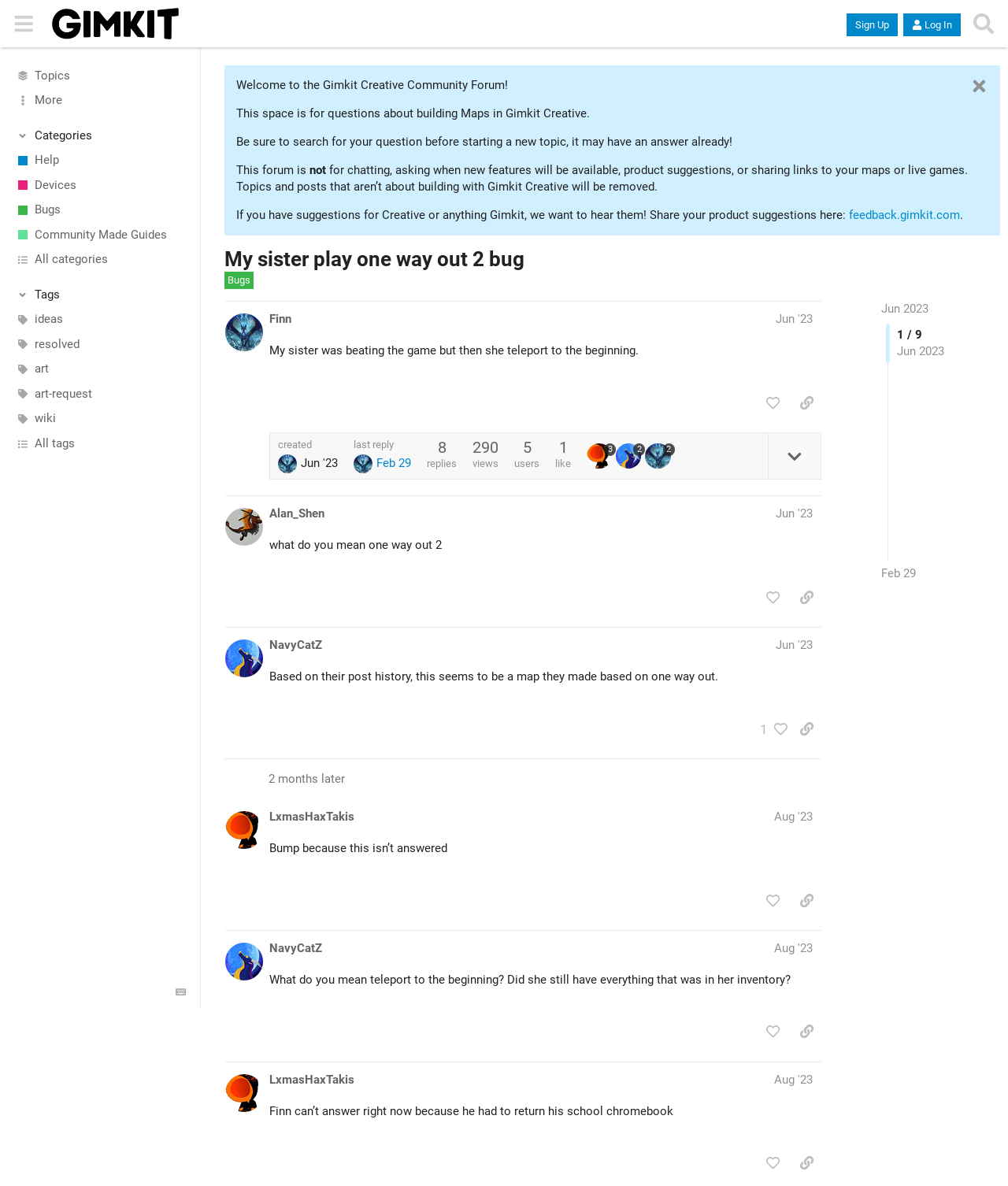What is the topic of the first post?
Using the image as a reference, give an elaborate response to the question.

The topic of the first post can be found in the heading 'My sister play one way out 2 bug' and also in the link with the same text.